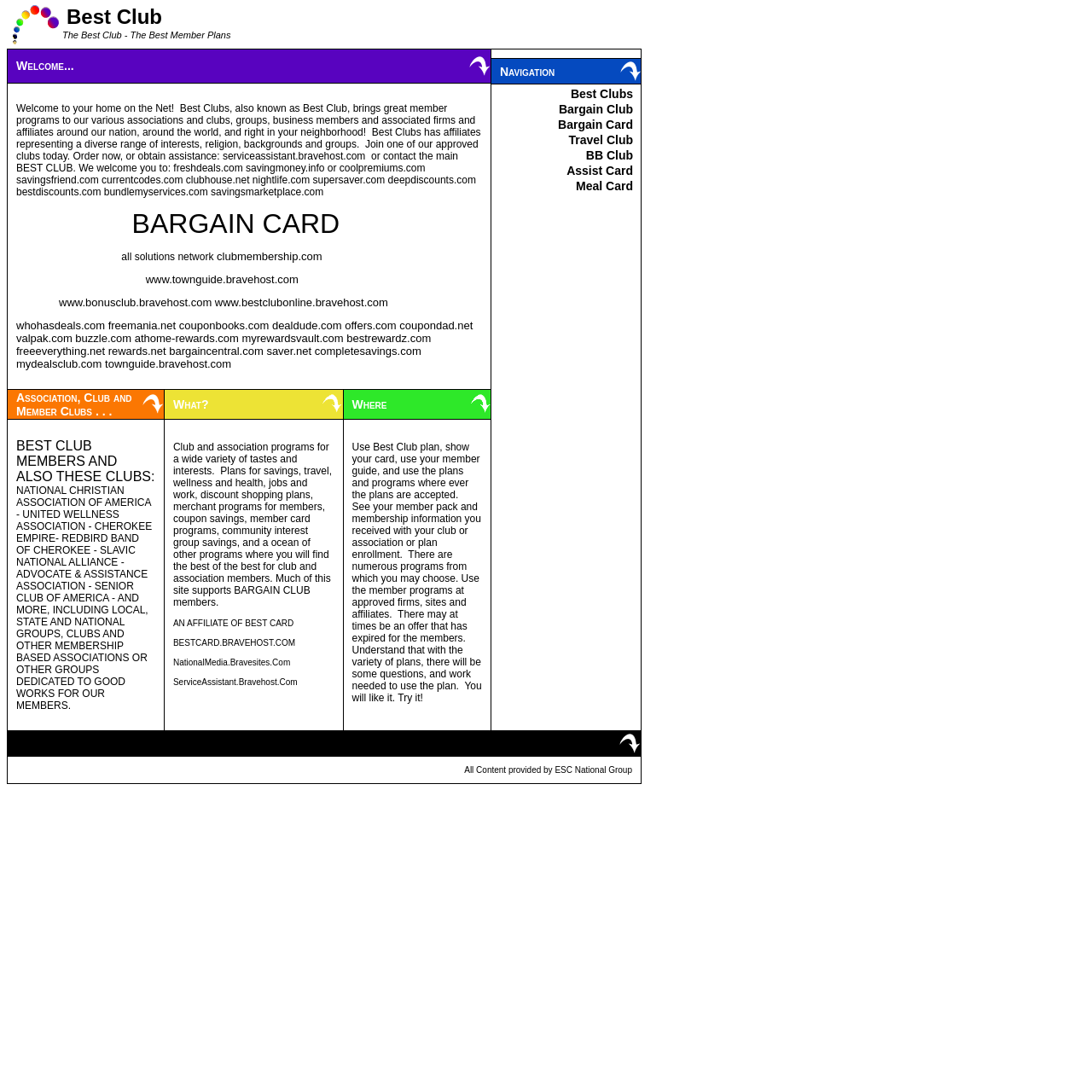Please identify the bounding box coordinates of the area I need to click to accomplish the following instruction: "Check out discount plans".

[0.184, 0.447, 0.218, 0.458]